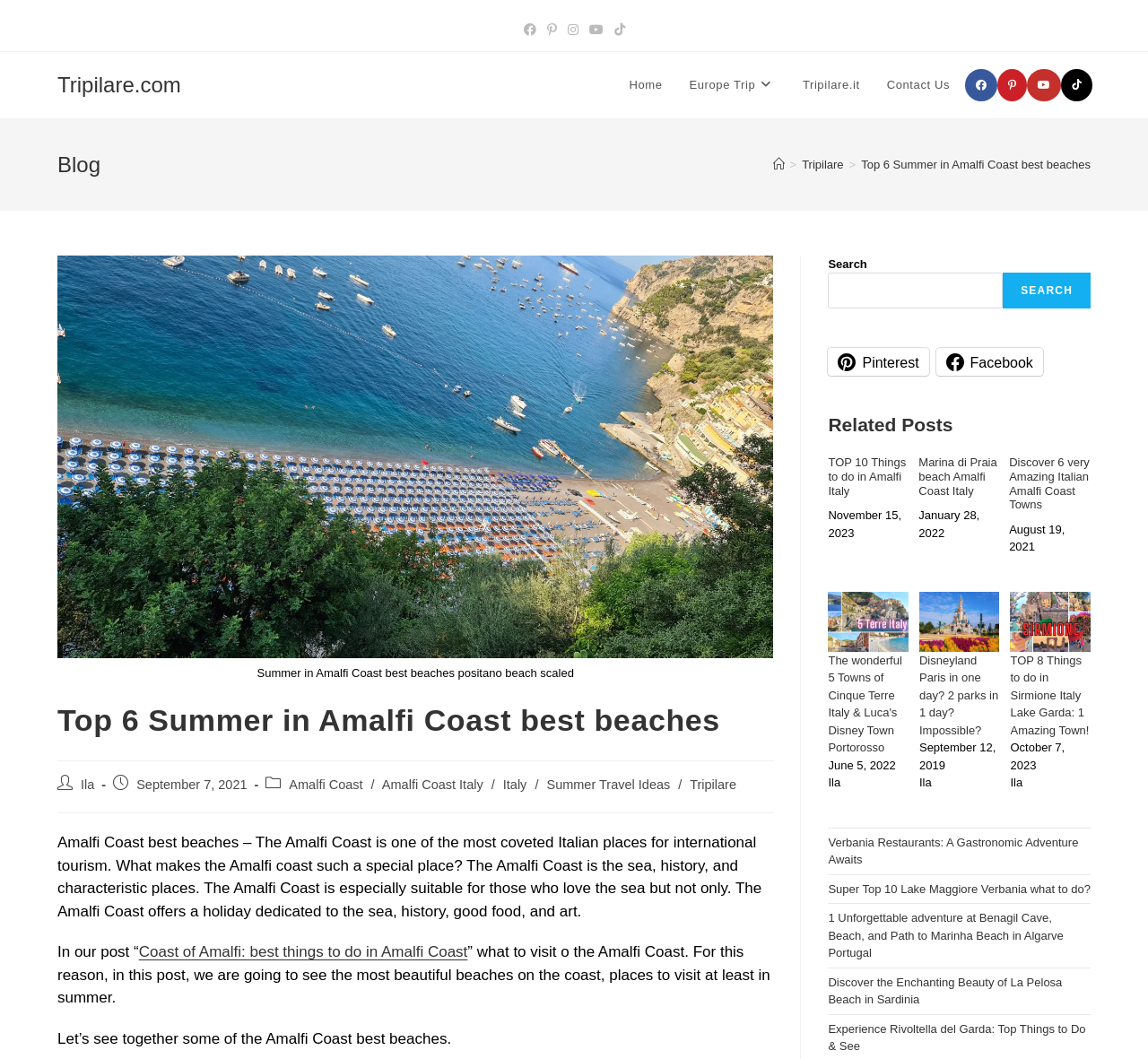What is the topic of the blog post?
Answer briefly with a single word or phrase based on the image.

Amalfi Coast best beaches